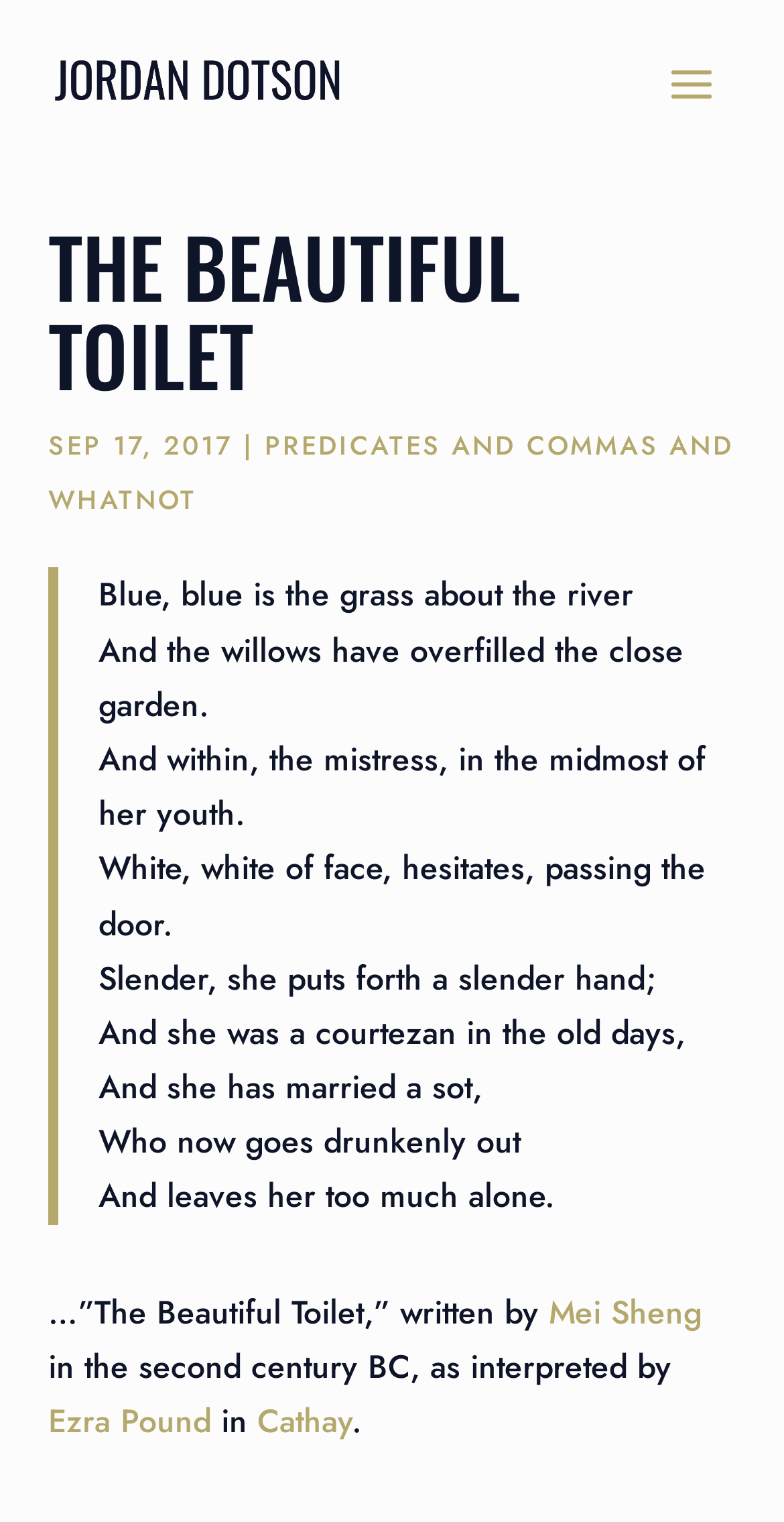Deliver a detailed narrative of the webpage's visual and textual elements.

This webpage appears to be a literary blog or website, featuring a poem or literary work titled "The Beautiful Toilet". At the top of the page, there is a link to the author's name, "JORDAN DOTSON", accompanied by an image with the same name. Below this, the title "THE BEAUTIFUL TOILET" is prominently displayed in a heading.

To the right of the title, there is a date "SEP 17, 2017", followed by a vertical line and a link to another article or post titled "PREDICATES AND COMMAS AND WHATNOT". 

The main content of the page is a blockquote containing a poem, which takes up most of the page's real estate. The poem is divided into several stanzas, each with a few lines of text. The poem's content is lyrical and descriptive, with phrases such as "Blue, blue is the grass about the river", "And the willows have overfilled the close garden", and "White, white of face, hesitates, passing the door".

At the bottom of the page, there is a citation or attribution section, which mentions that the poem "The Beautiful Toilet" was written by Mei Sheng in the second century BC, as interpreted by Ezra Pound in his work "Cathay".